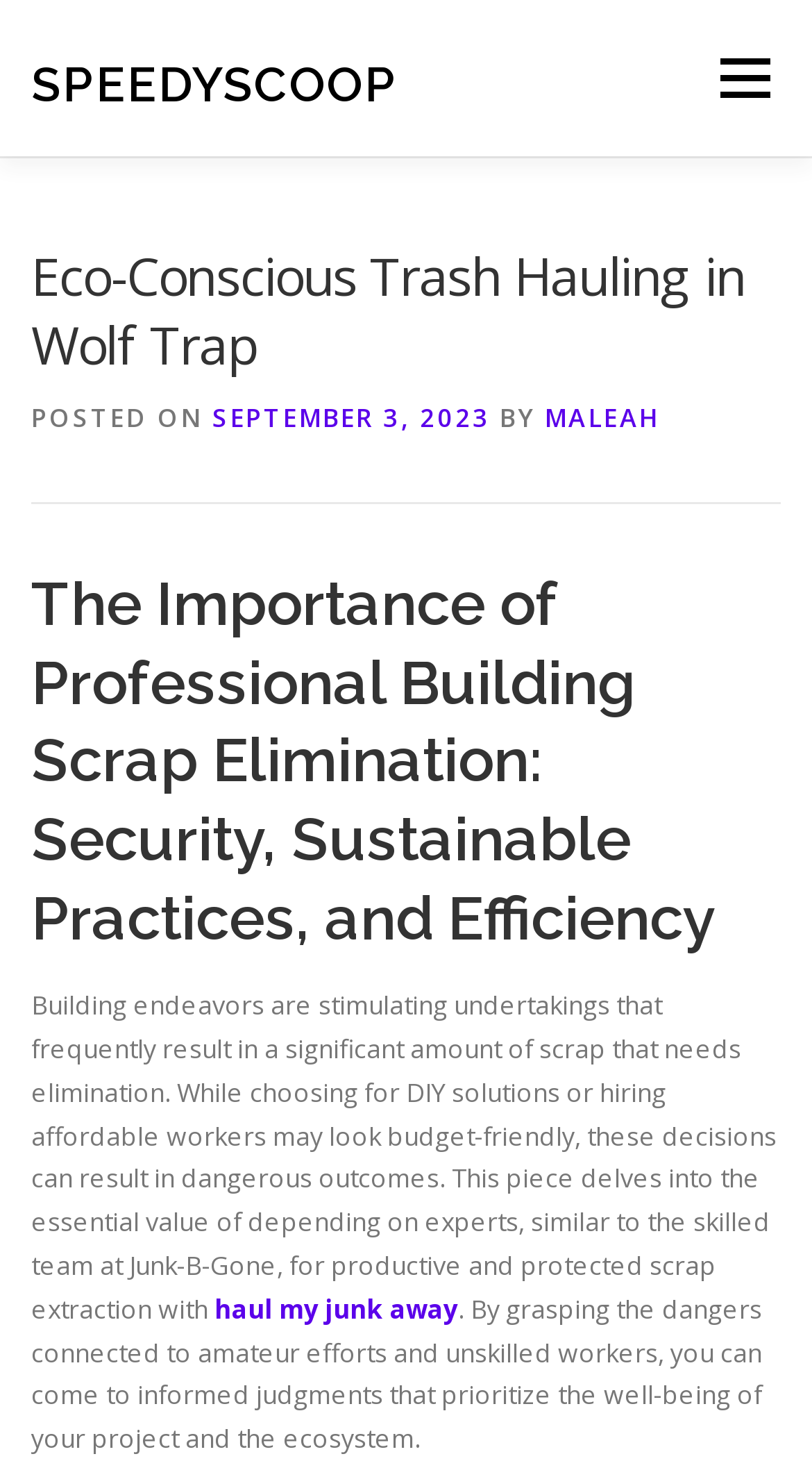Please predict the bounding box coordinates (top-left x, top-left y, bottom-right x, bottom-right y) for the UI element in the screenshot that fits the description: September 3, 2023

[0.262, 0.274, 0.604, 0.298]